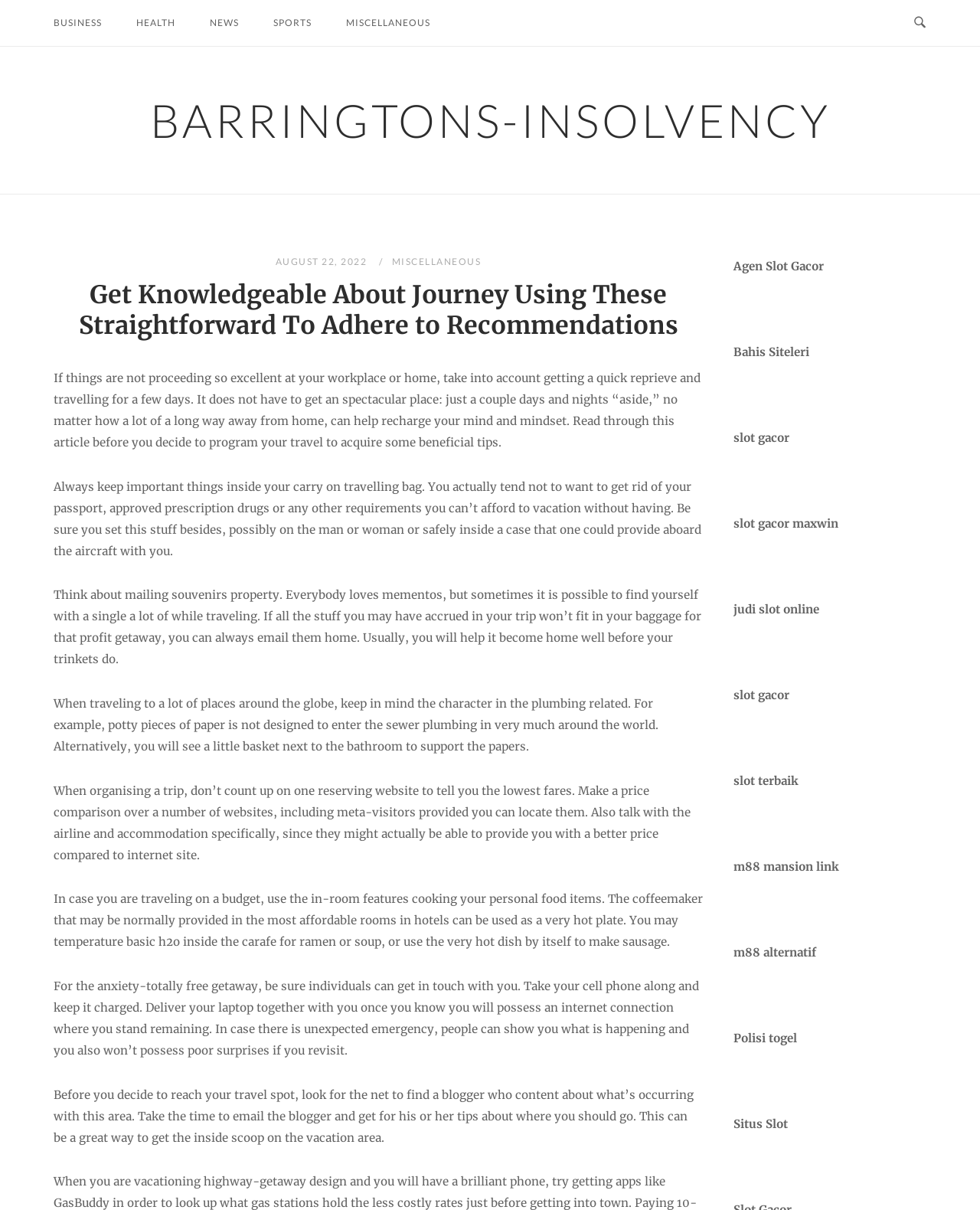Please identify the coordinates of the bounding box that should be clicked to fulfill this instruction: "Visit BARRINGTONS-INSOLVENCY".

[0.153, 0.077, 0.847, 0.122]